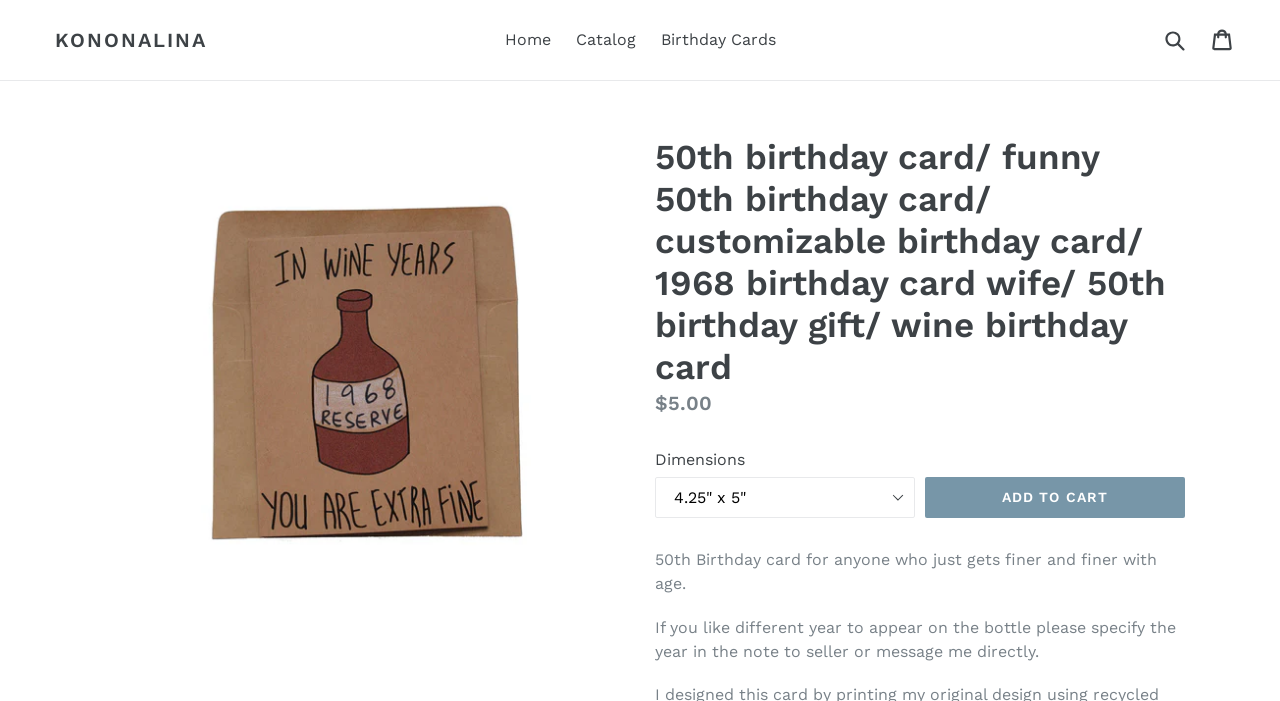Provide the bounding box coordinates of the UI element this sentence describes: "Birthday Cards".

[0.508, 0.036, 0.614, 0.078]